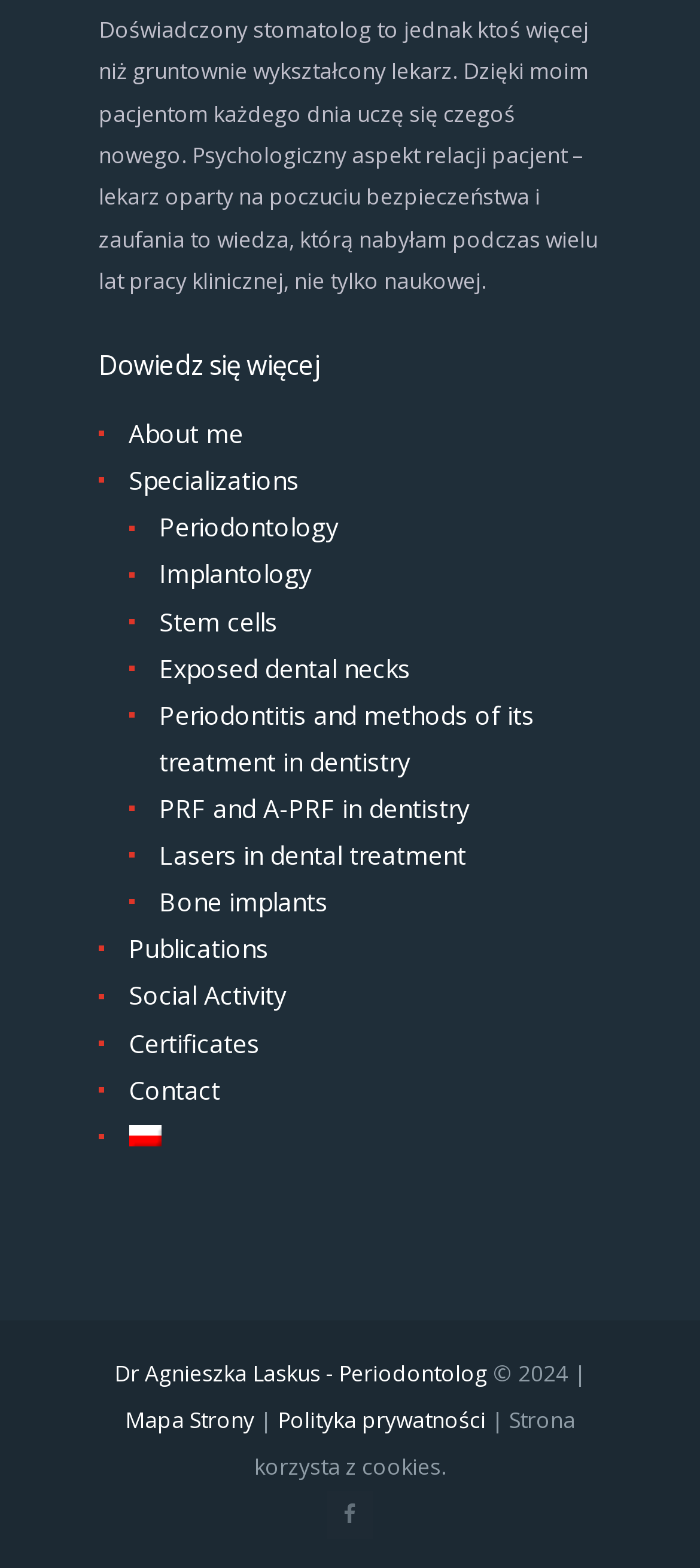What is the language of the website?
Please provide a comprehensive and detailed answer to the question.

The language of the website can be inferred from the link element with the text 'Polish' and the image element with the same text. Additionally, the text content of the webpage is in Polish, suggesting that the website is primarily in Polish.